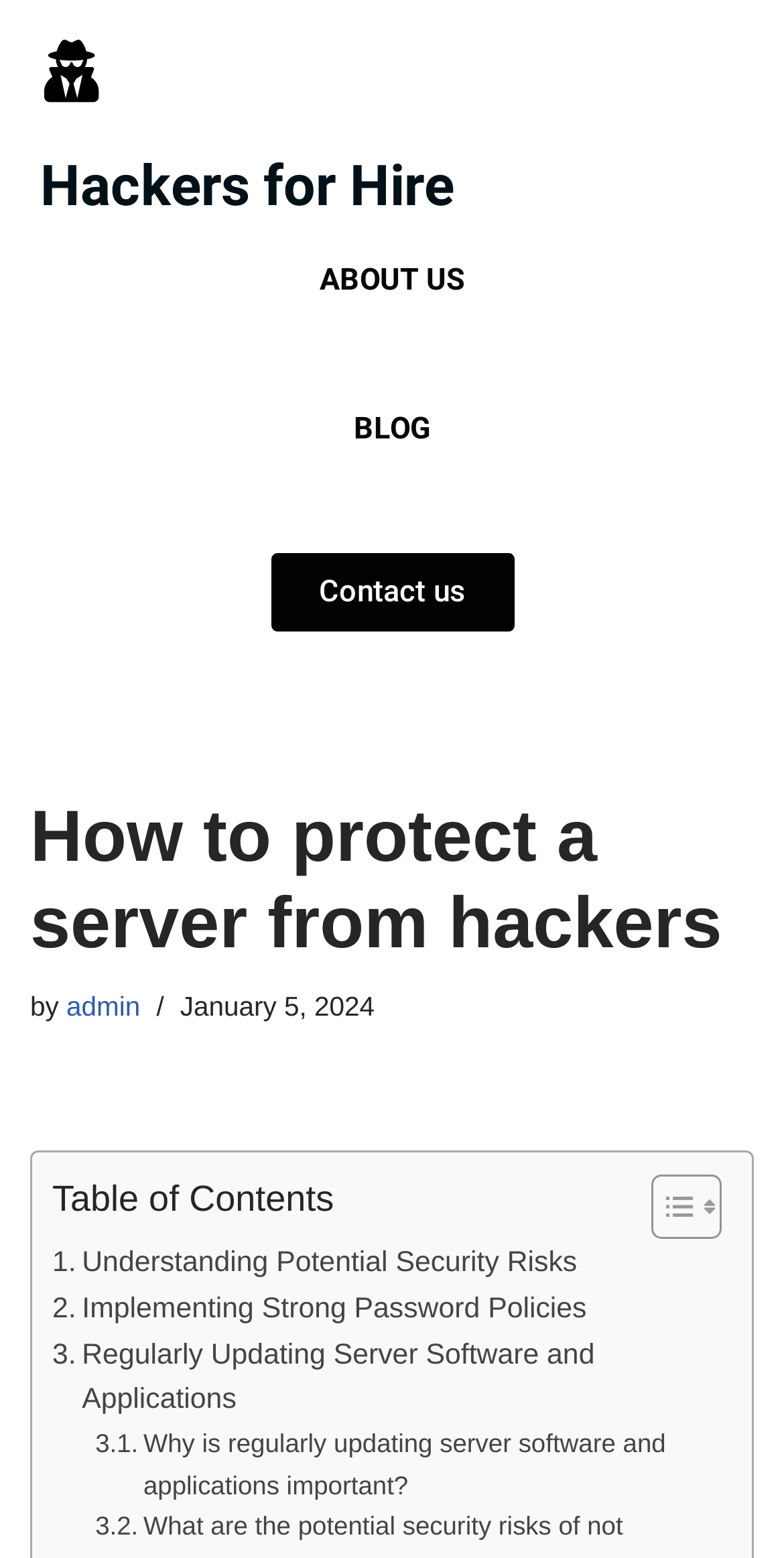Pinpoint the bounding box coordinates of the area that must be clicked to complete this instruction: "Go to contact us page".

[0.345, 0.355, 0.655, 0.405]